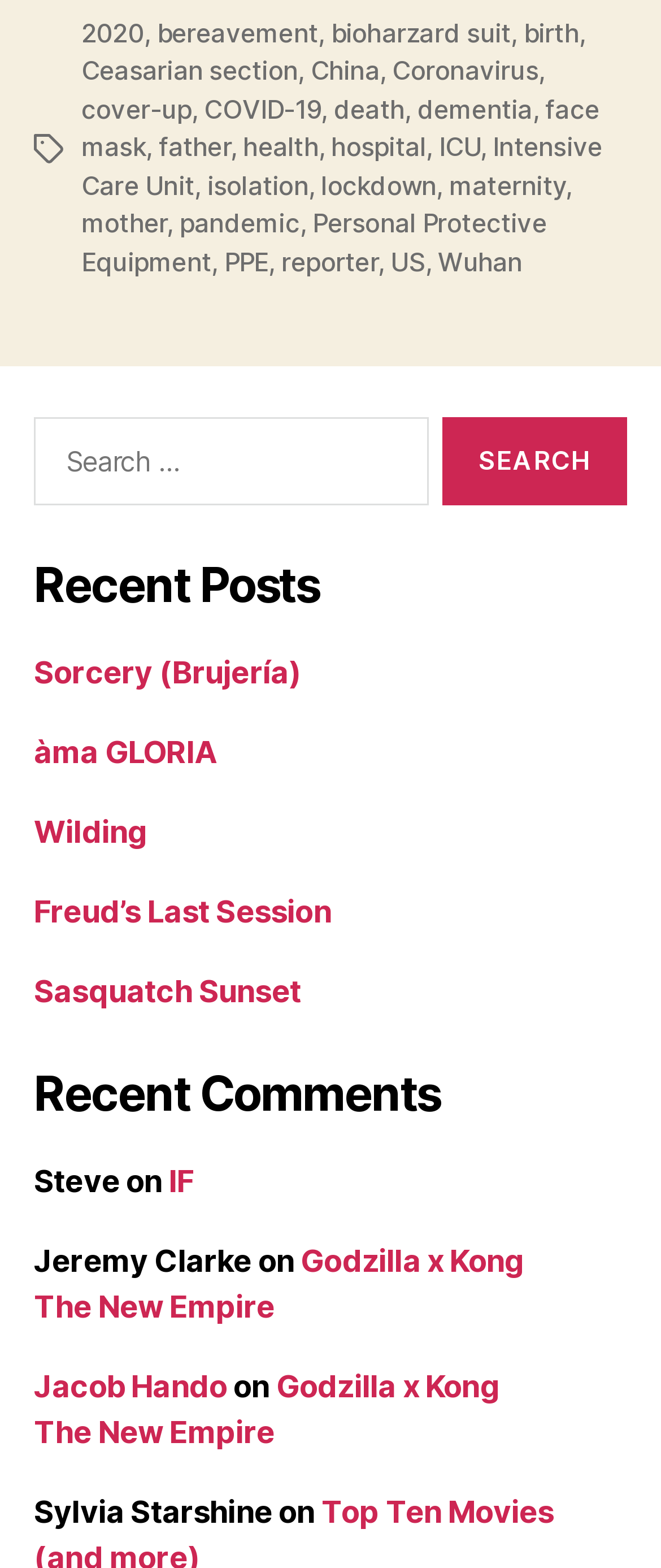Refer to the screenshot and give an in-depth answer to this question: What is the common theme among the links listed under 'Tags'?

The links listed under 'Tags' include '2020', 'bereavement', 'biohazard suit', 'birth', 'Ceasarian section', and 'Coronavirus'. These terms are all related to health, medicine, and the pandemic, suggesting that the website is focused on discussing these topics.